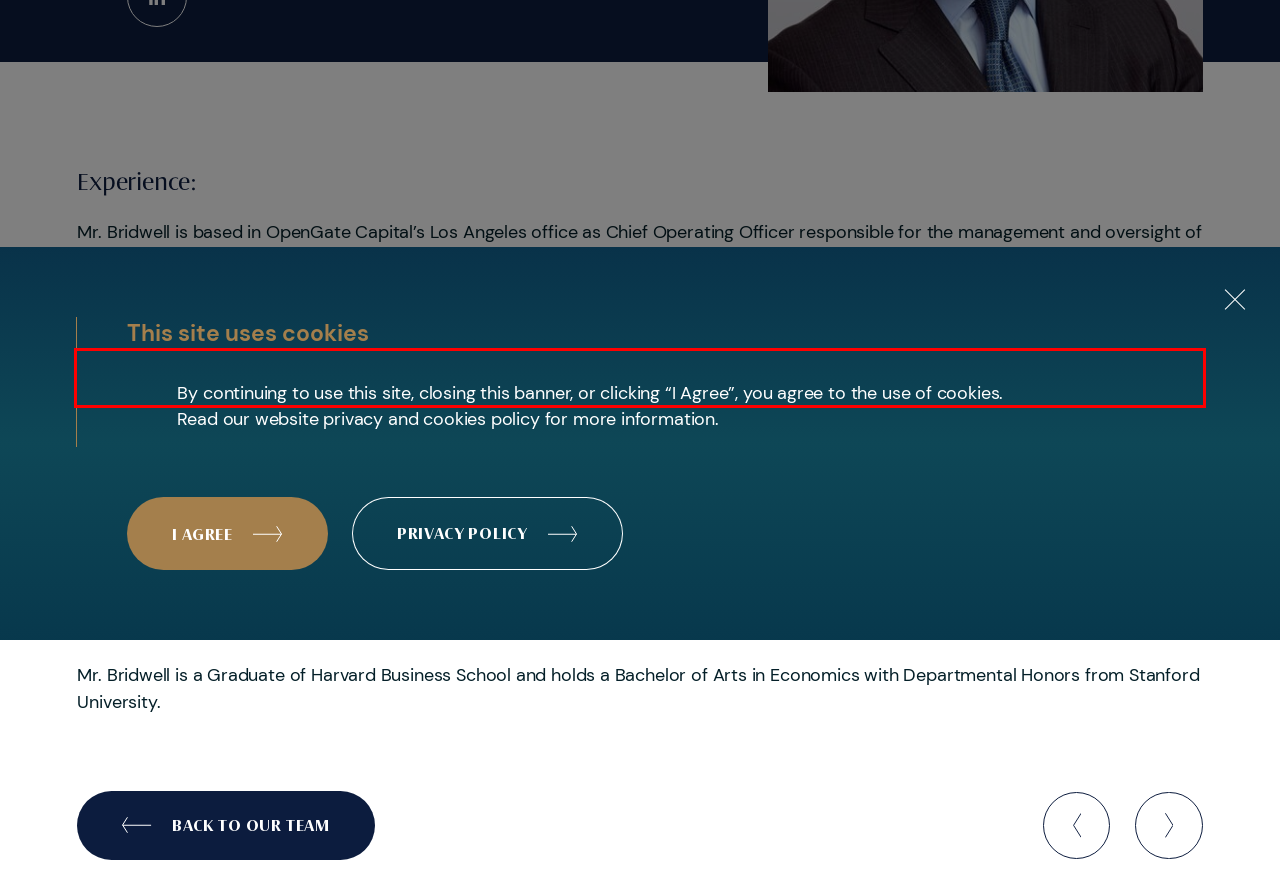Identify and extract the text within the red rectangle in the screenshot of the webpage.

Mr. Bridwell is a tenured professional with 15 years of private equity experience and has a proven track record of delivering operating results.